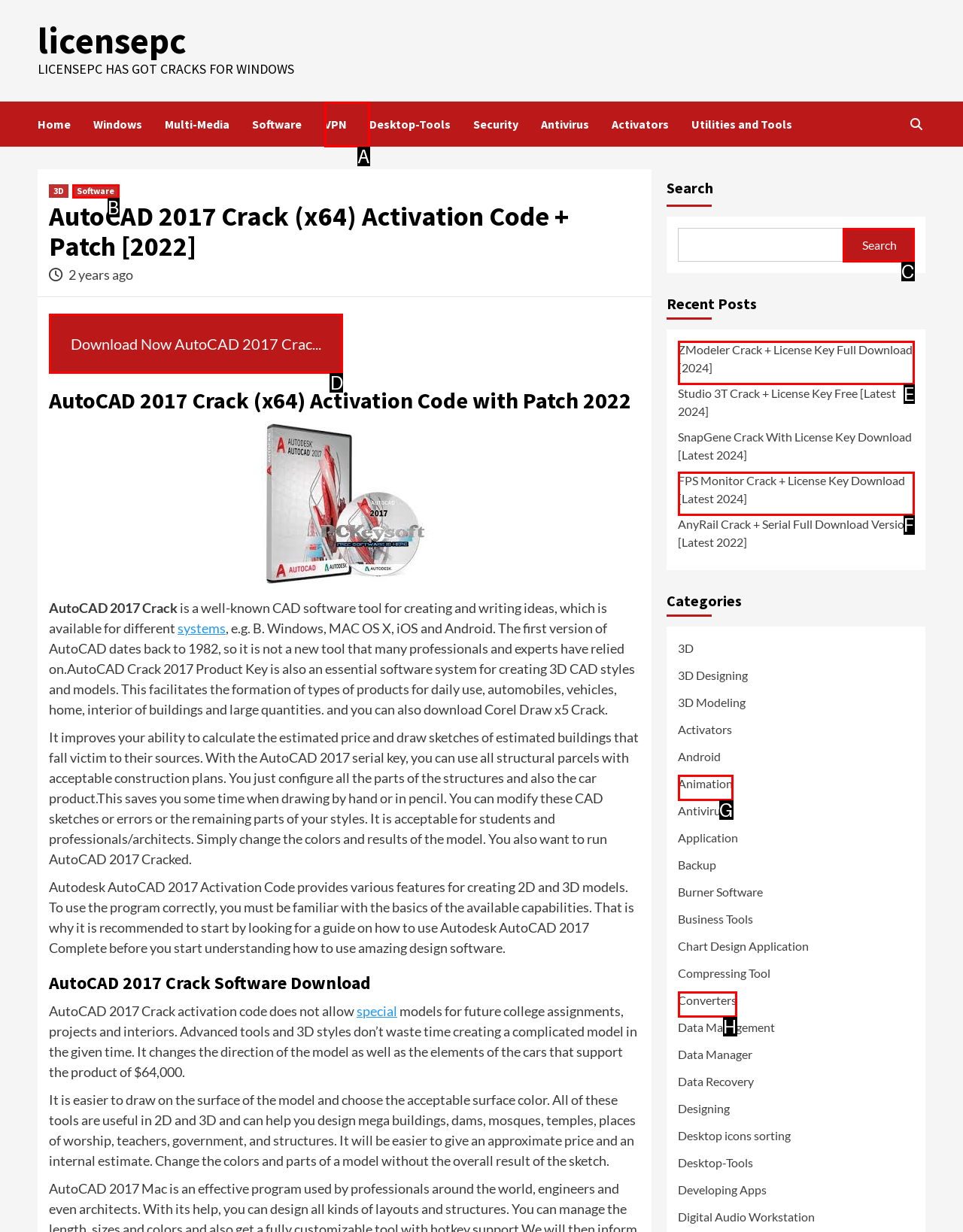Choose the HTML element you need to click to achieve the following task: Click on the 'Download Now AutoCAD 2017 Crack...' button
Respond with the letter of the selected option from the given choices directly.

D